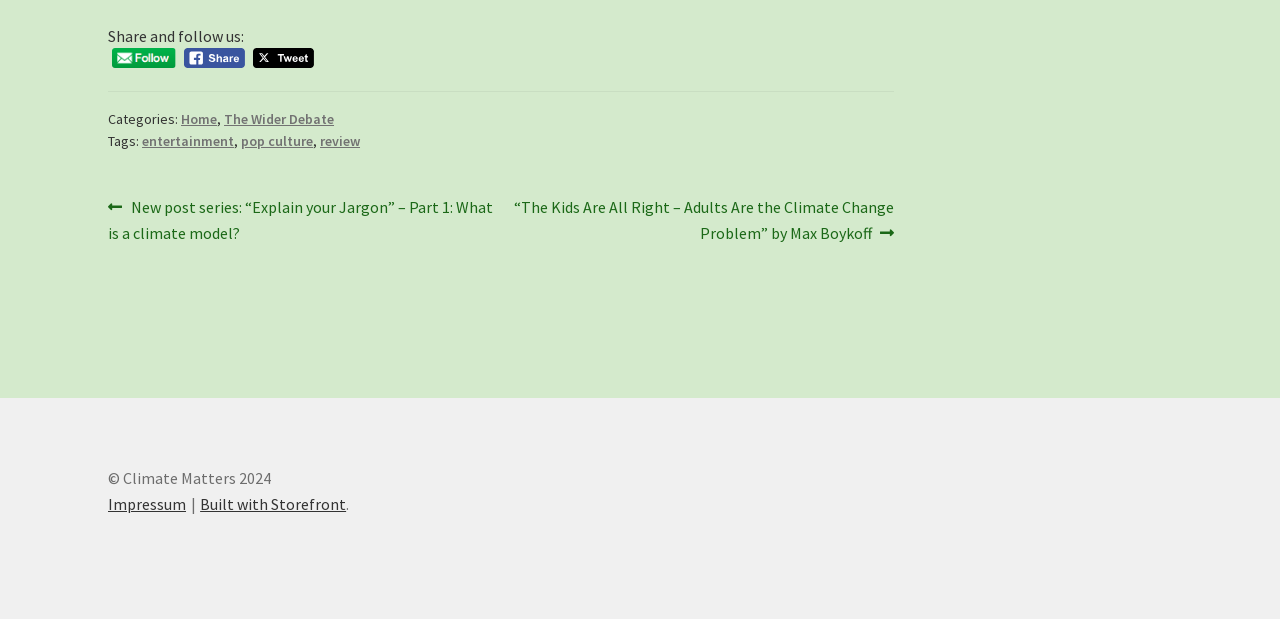What is the previous post about?
Observe the image and answer the question with a one-word or short phrase response.

Explain your Jargon